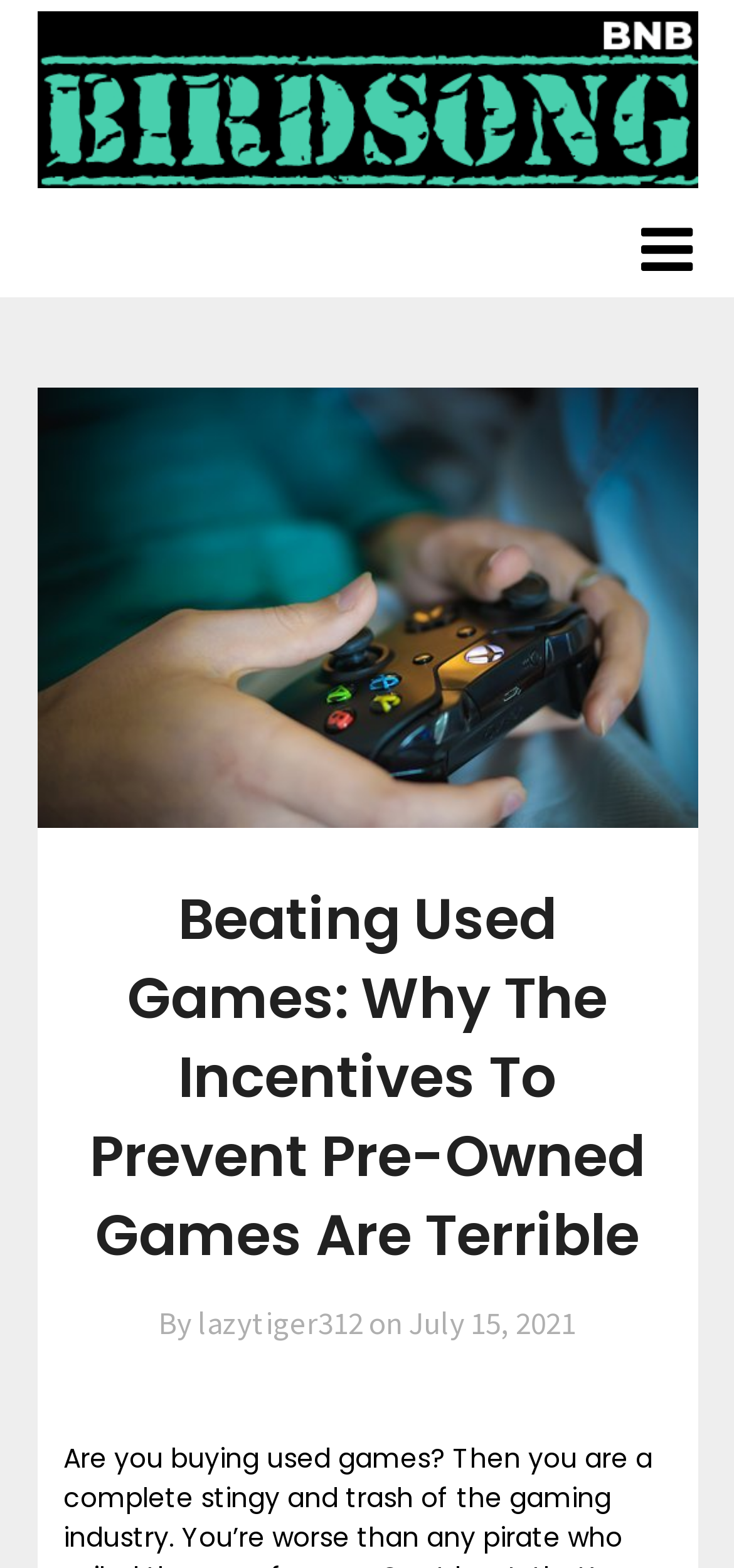What is the purpose of the icon with the code ''?
Refer to the image and give a detailed answer to the question.

I inferred the purpose of the icon by looking at its description 'expanded: False', which suggests that the icon is used to expand or collapse a menu or section on the webpage.